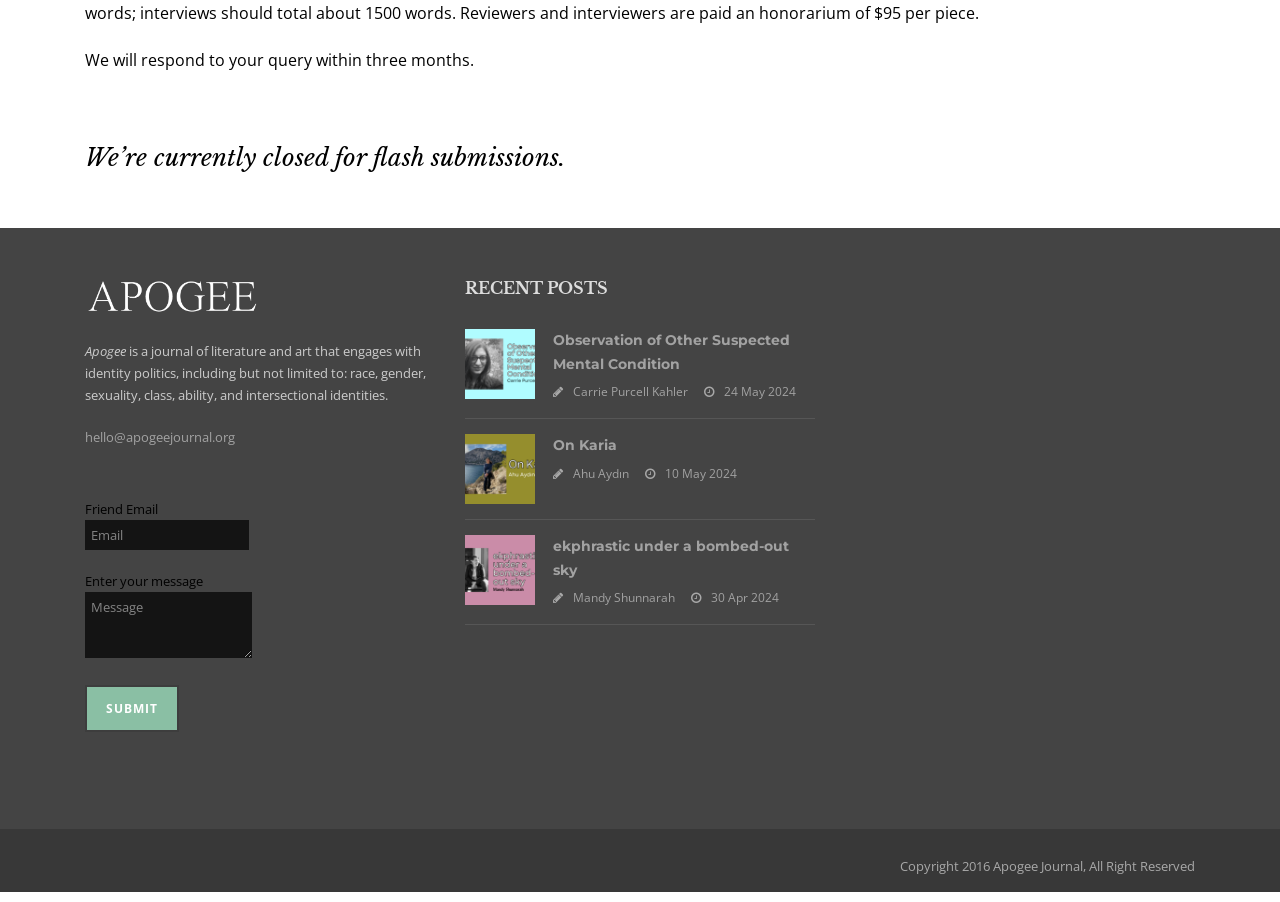What is the name of the journal?
Refer to the screenshot and answer in one word or phrase.

Apogee